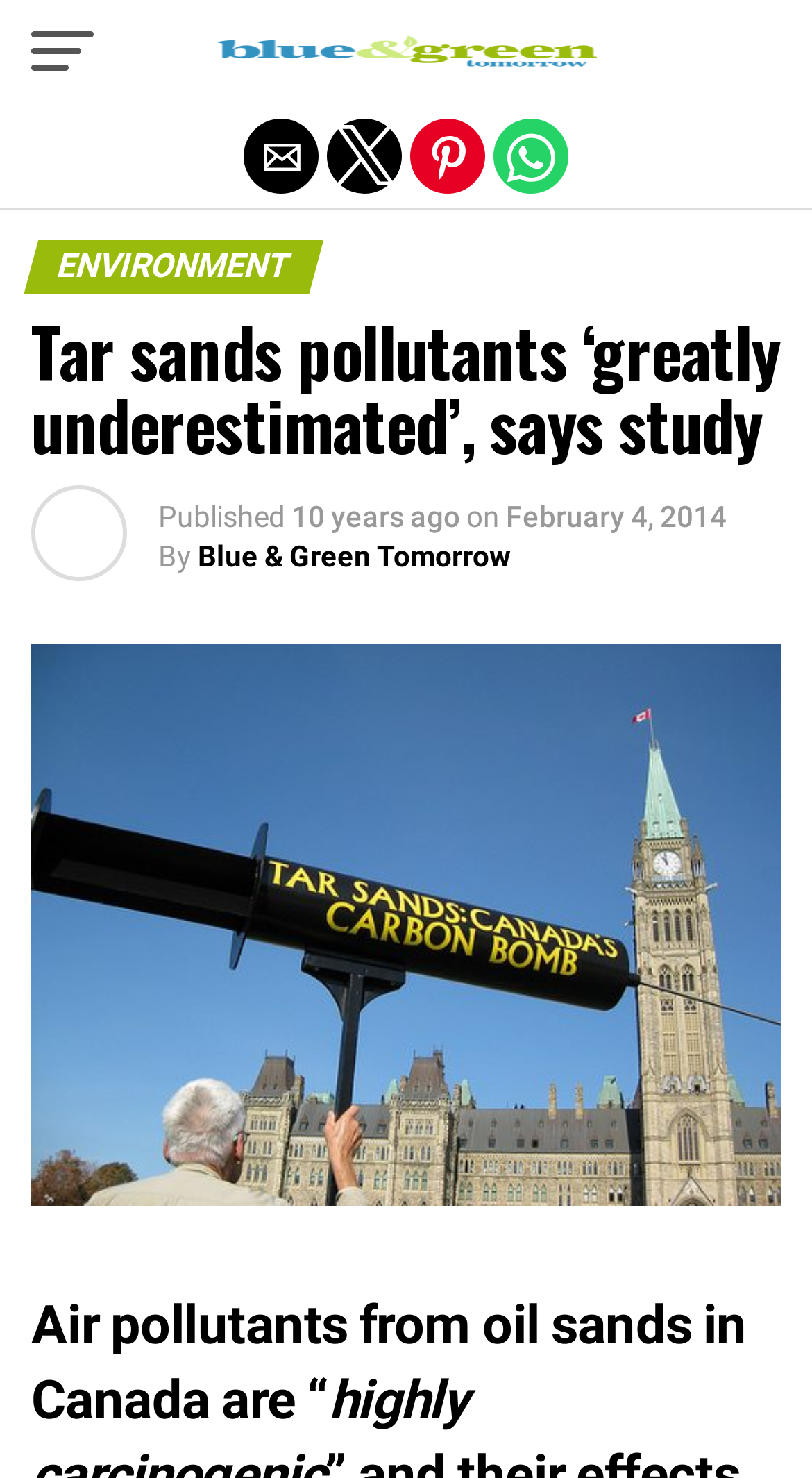Analyze the image and give a detailed response to the question:
What is the category of the article?

I determined the category of the article by looking at the heading 'ENVIRONMENT' which is a sub-element of the HeaderAsNonLandmark element.